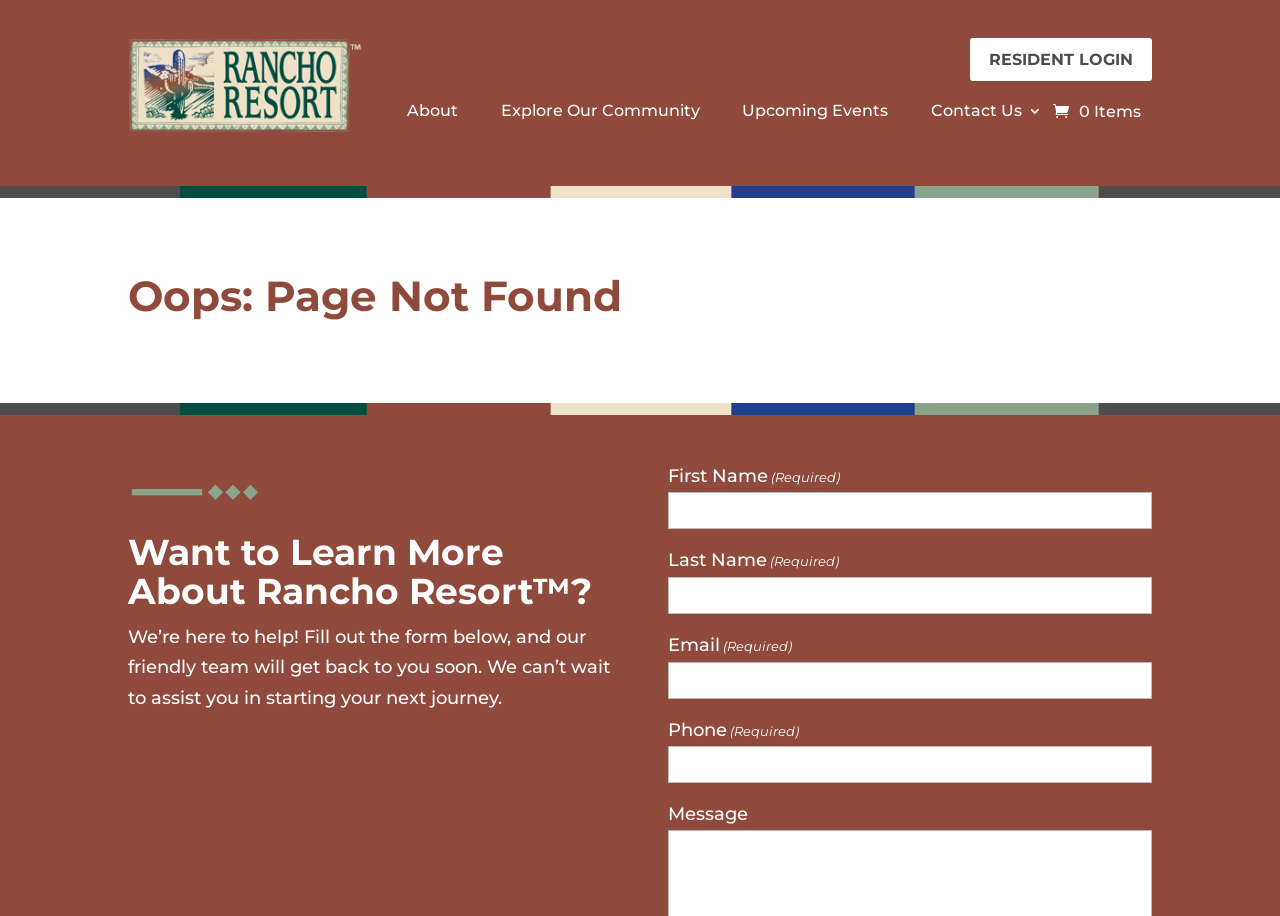Based on the element description: "Upcoming Events", identify the UI element and provide its bounding box coordinates. Use four float numbers between 0 and 1, [left, top, right, bottom].

[0.58, 0.114, 0.694, 0.138]